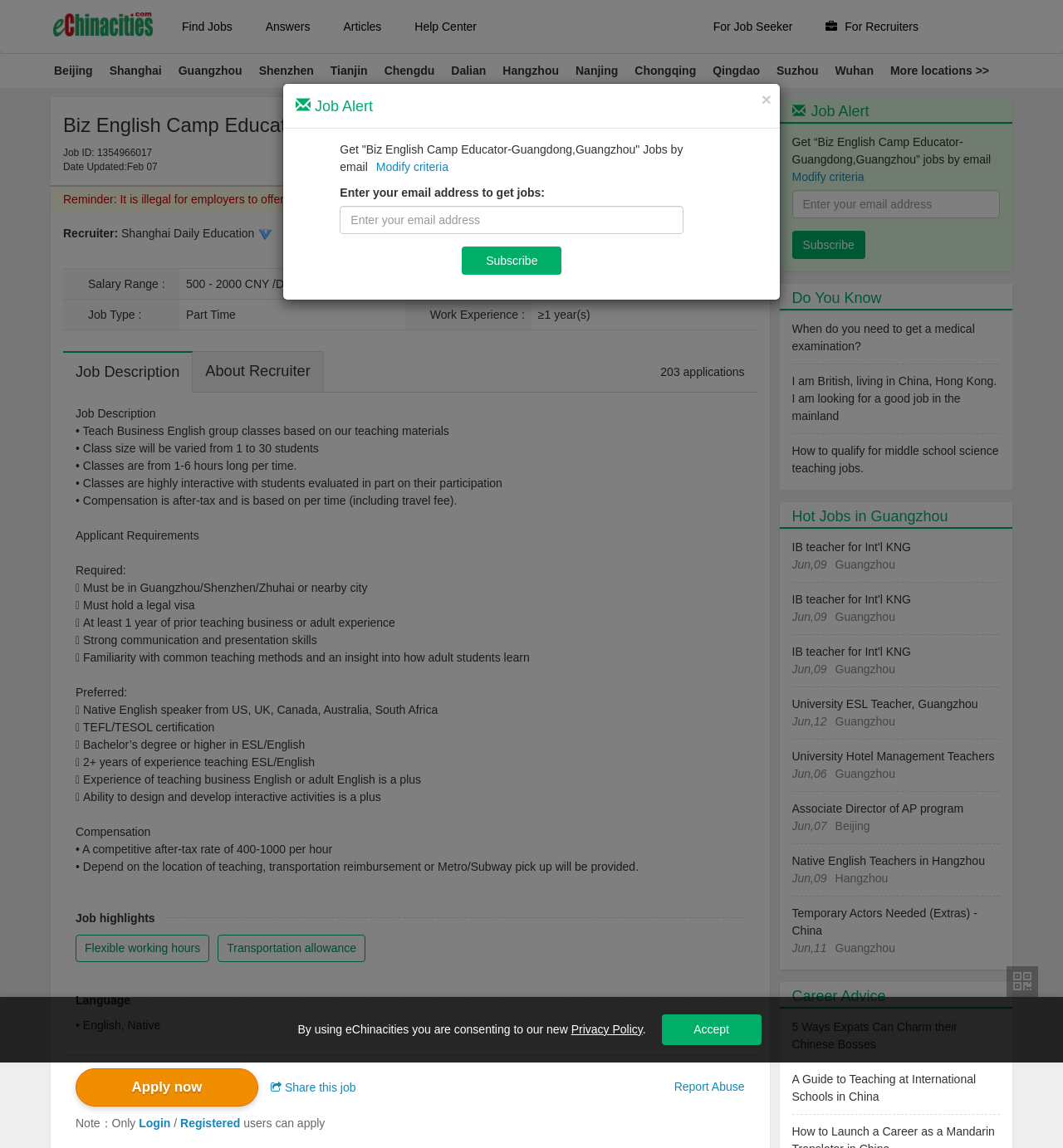Identify the bounding box coordinates of the area that should be clicked in order to complete the given instruction: "Check the job highlights". The bounding box coordinates should be four float numbers between 0 and 1, i.e., [left, top, right, bottom].

[0.071, 0.794, 0.146, 0.805]